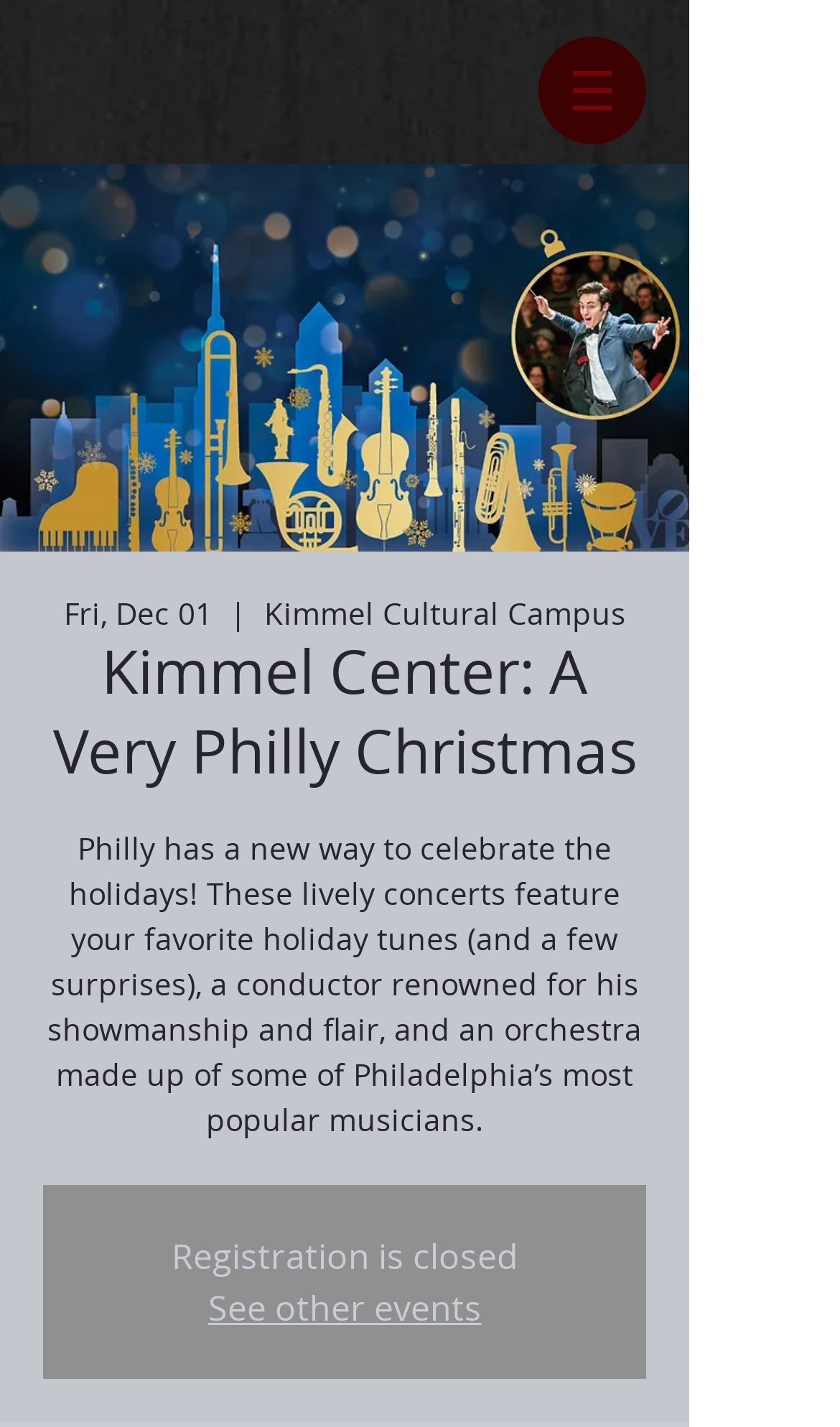Predict the bounding box coordinates of the UI element that matches this description: "alt="Zinc-Oxide-for-Fungal-Infection-Thumbnail-Citra-CakraLogam" title="Zinc-Oxide-for-Fungal-Infection-Thumbnail-Citra-CakraLogam"". The coordinates should be in the format [left, top, right, bottom] with each value between 0 and 1.

None